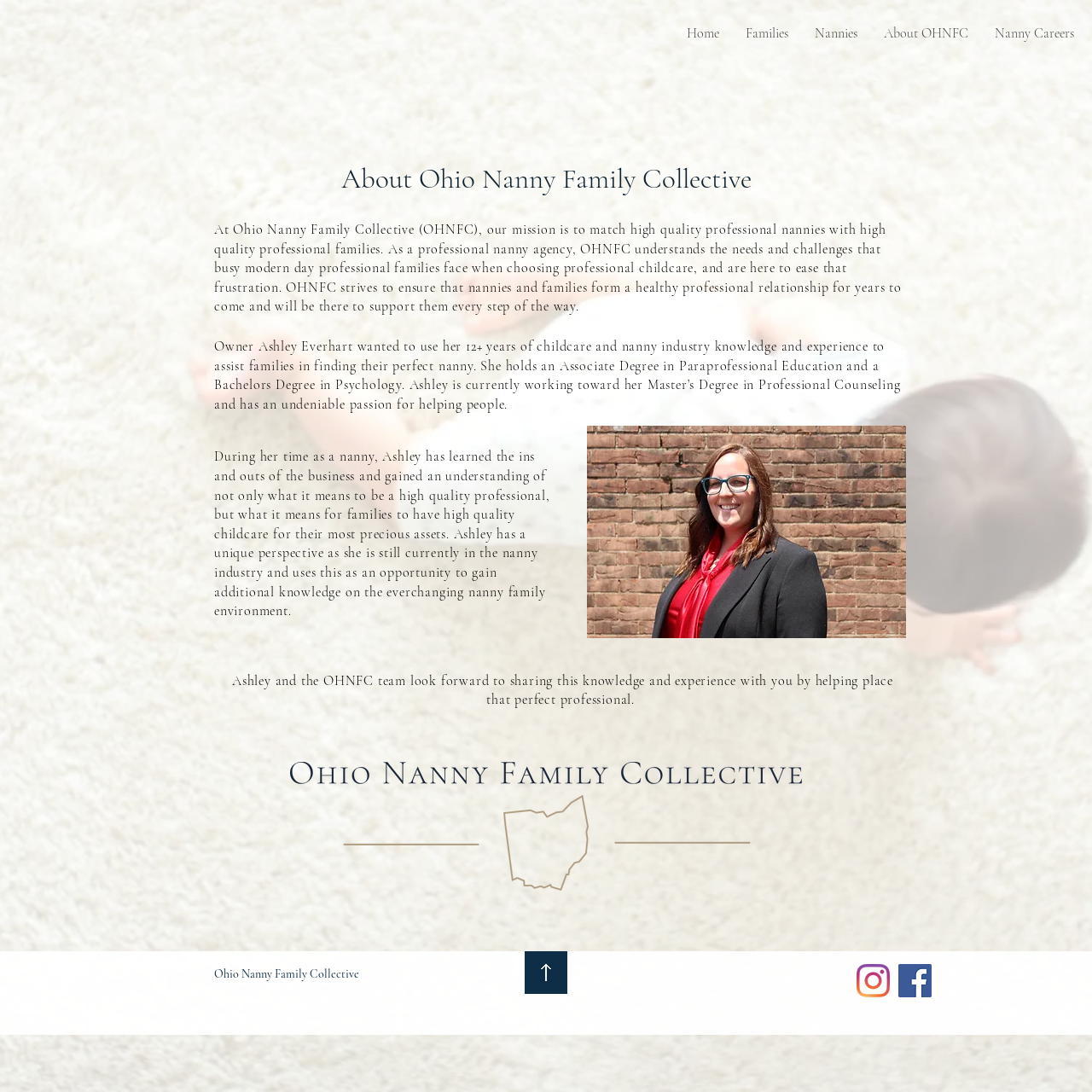Locate the UI element that matches the description aria-label="Facebook" in the webpage screenshot. Return the bounding box coordinates in the format (top-left x, top-left y, bottom-right x, bottom-right y), with values ranging from 0 to 1.

[0.823, 0.883, 0.853, 0.914]